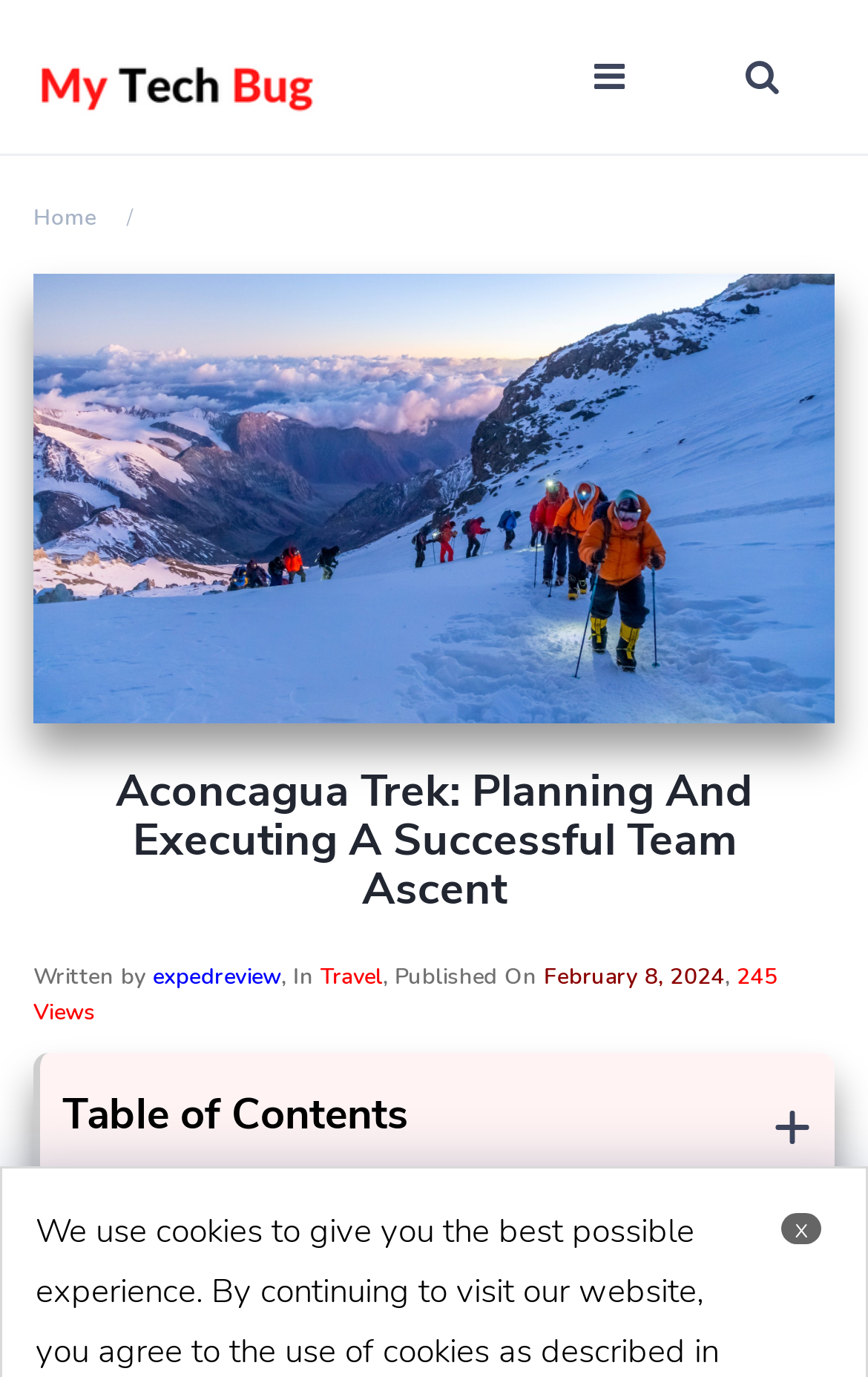Using a single word or phrase, answer the following question: 
What is the publication date of the article?

February 8, 2024